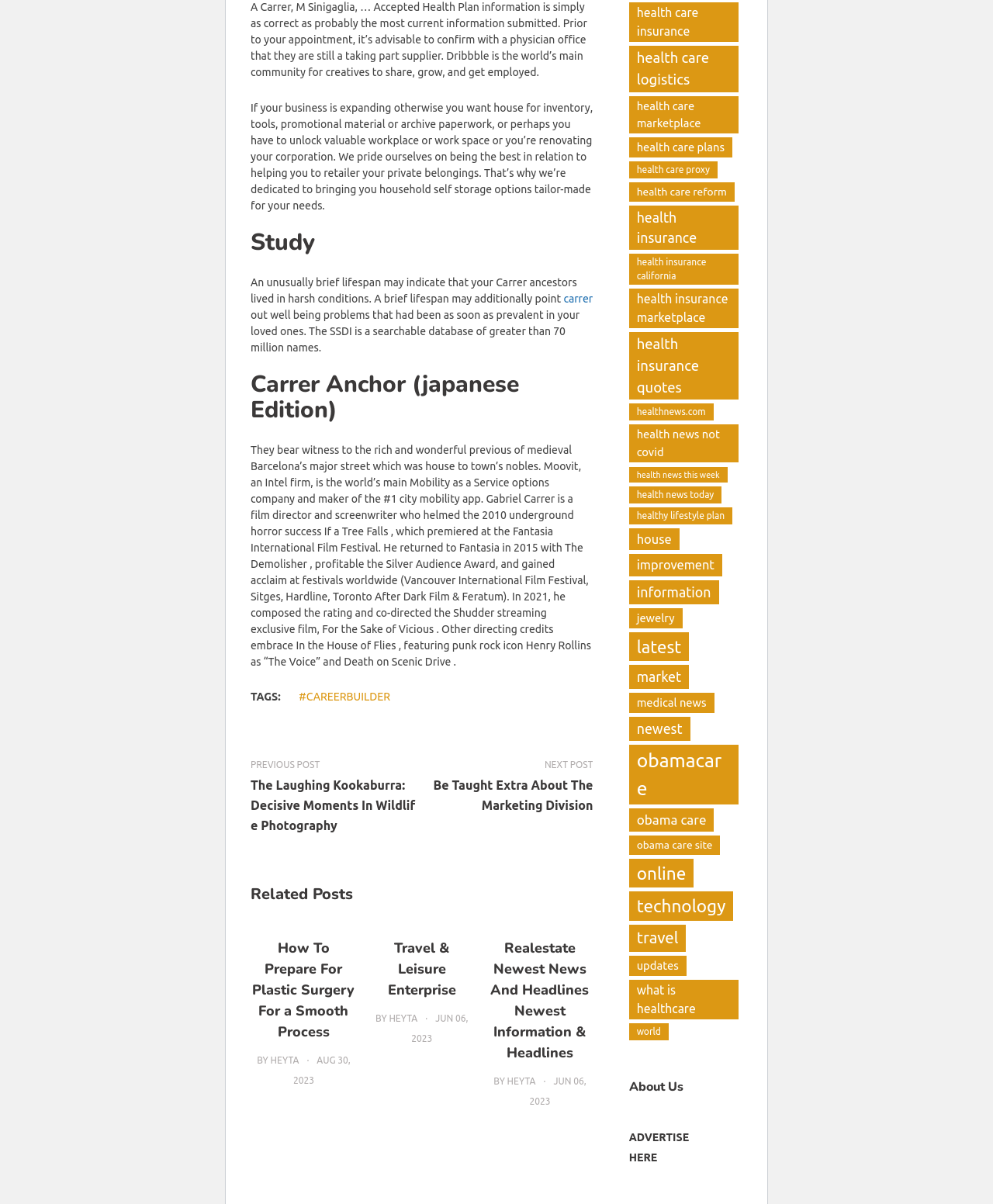Bounding box coordinates are specified in the format (top-left x, top-left y, bottom-right x, bottom-right y). All values are floating point numbers bounded between 0 and 1. Please provide the bounding box coordinate of the region this sentence describes: obamacare

[0.633, 0.618, 0.744, 0.668]